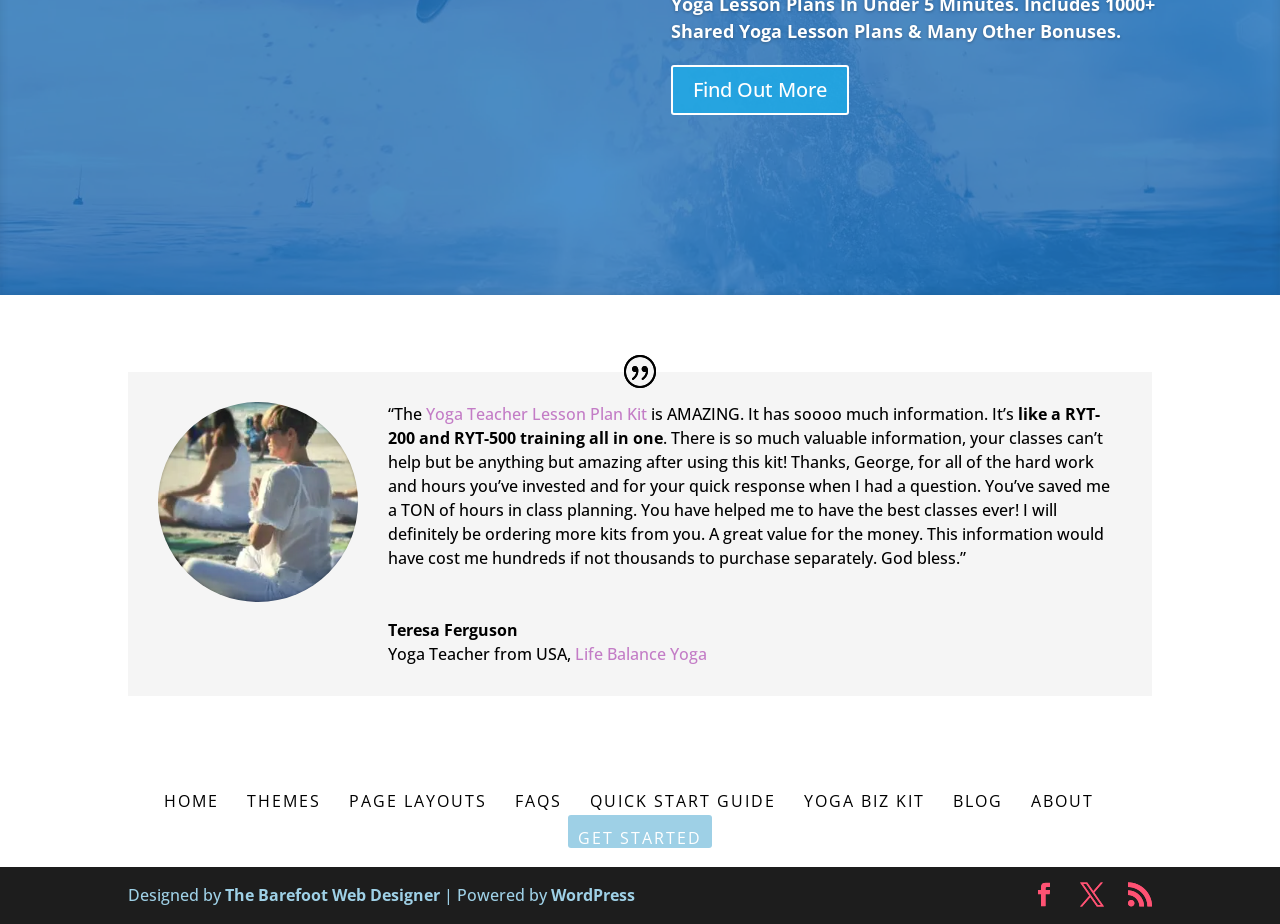Locate the bounding box of the UI element defined by this description: "The Barefoot Web Designer". The coordinates should be given as four float numbers between 0 and 1, formatted as [left, top, right, bottom].

[0.176, 0.957, 0.344, 0.981]